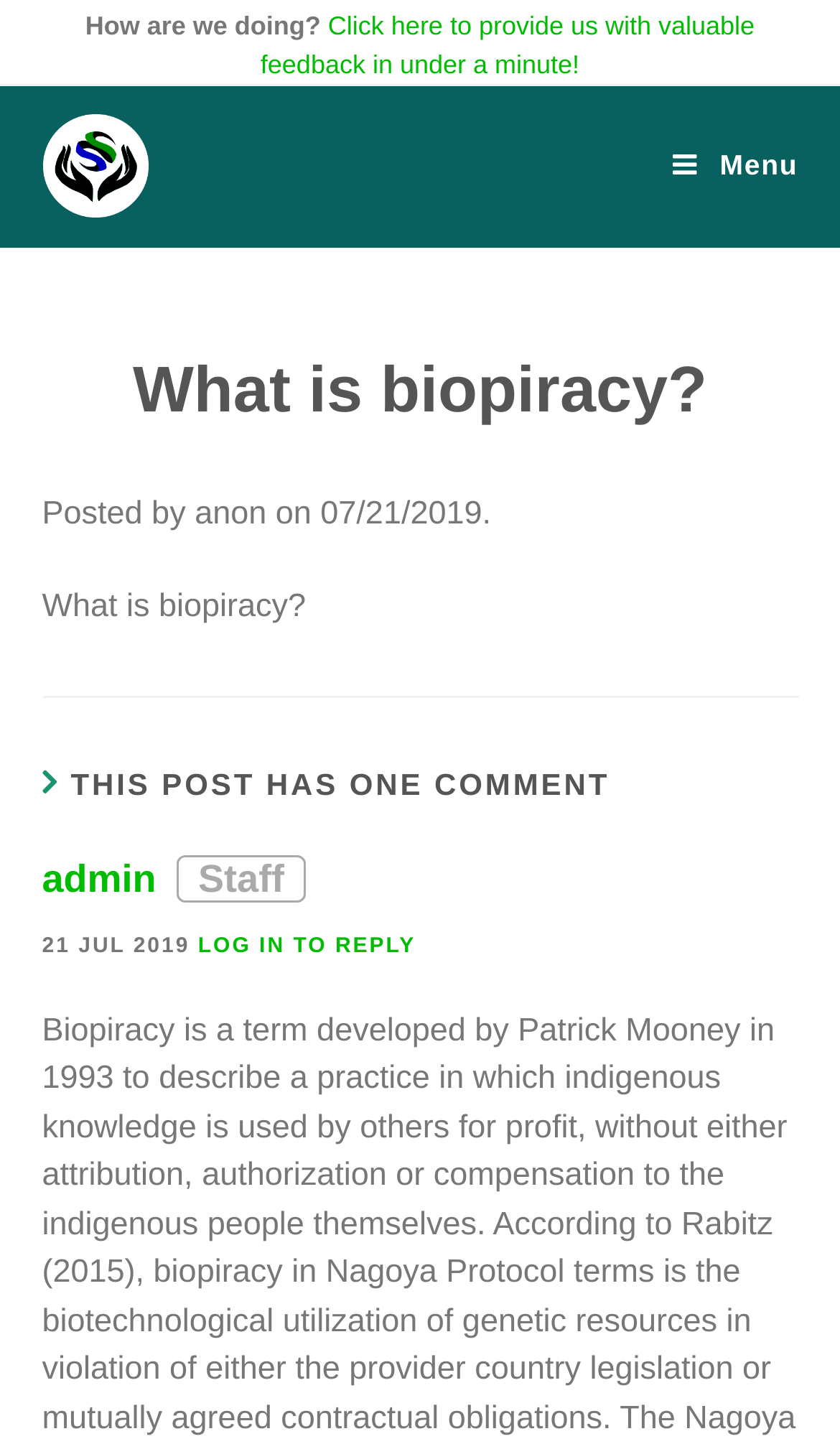How many comments does this post have?
Please use the image to deliver a detailed and complete answer.

I found the answer by looking at the heading 'THIS POST HAS ONE COMMENT' which is located below the main heading 'What is biopiracy?'.